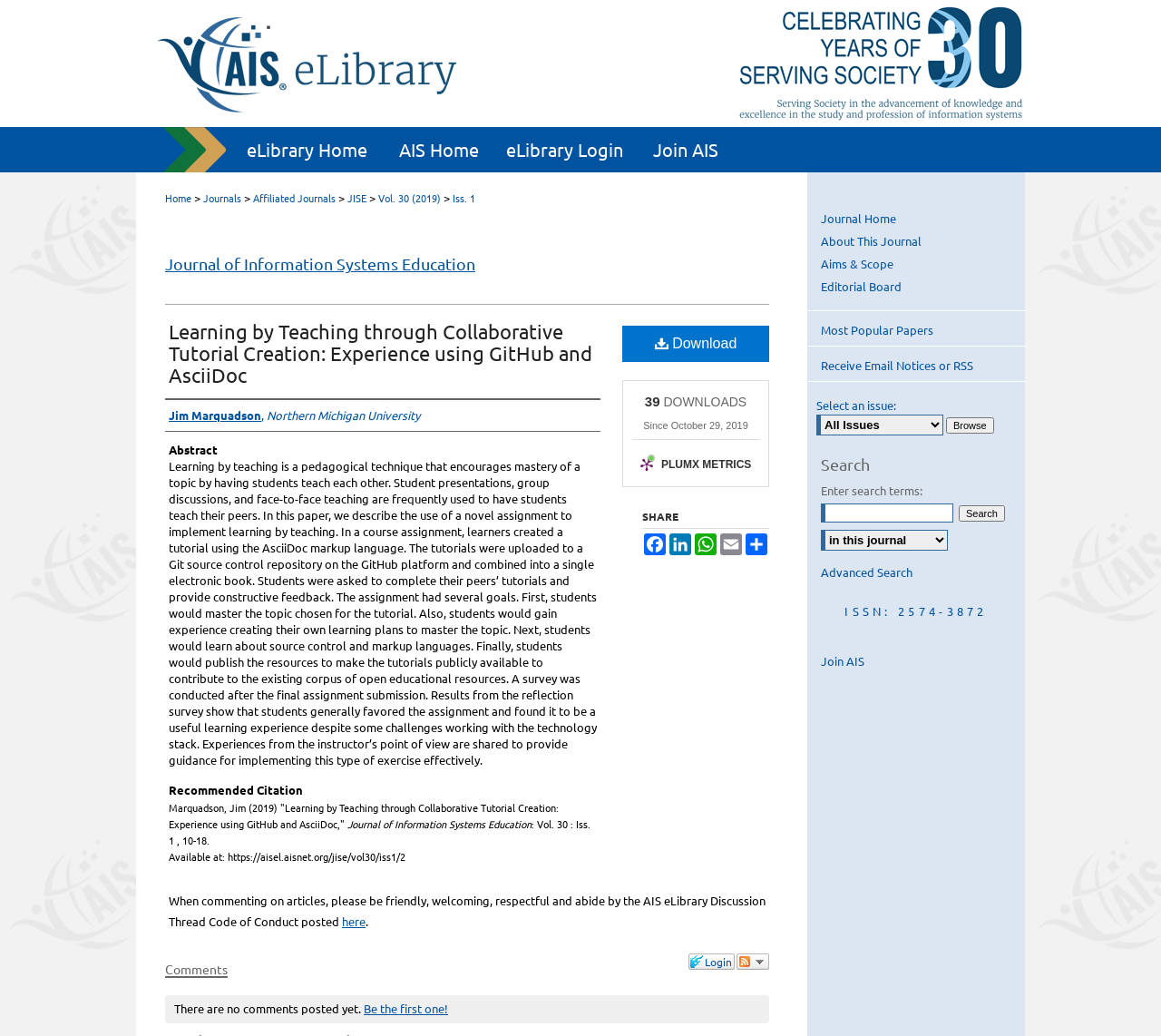Can you locate the main headline on this webpage and provide its text content?

Journal of Information Systems Education